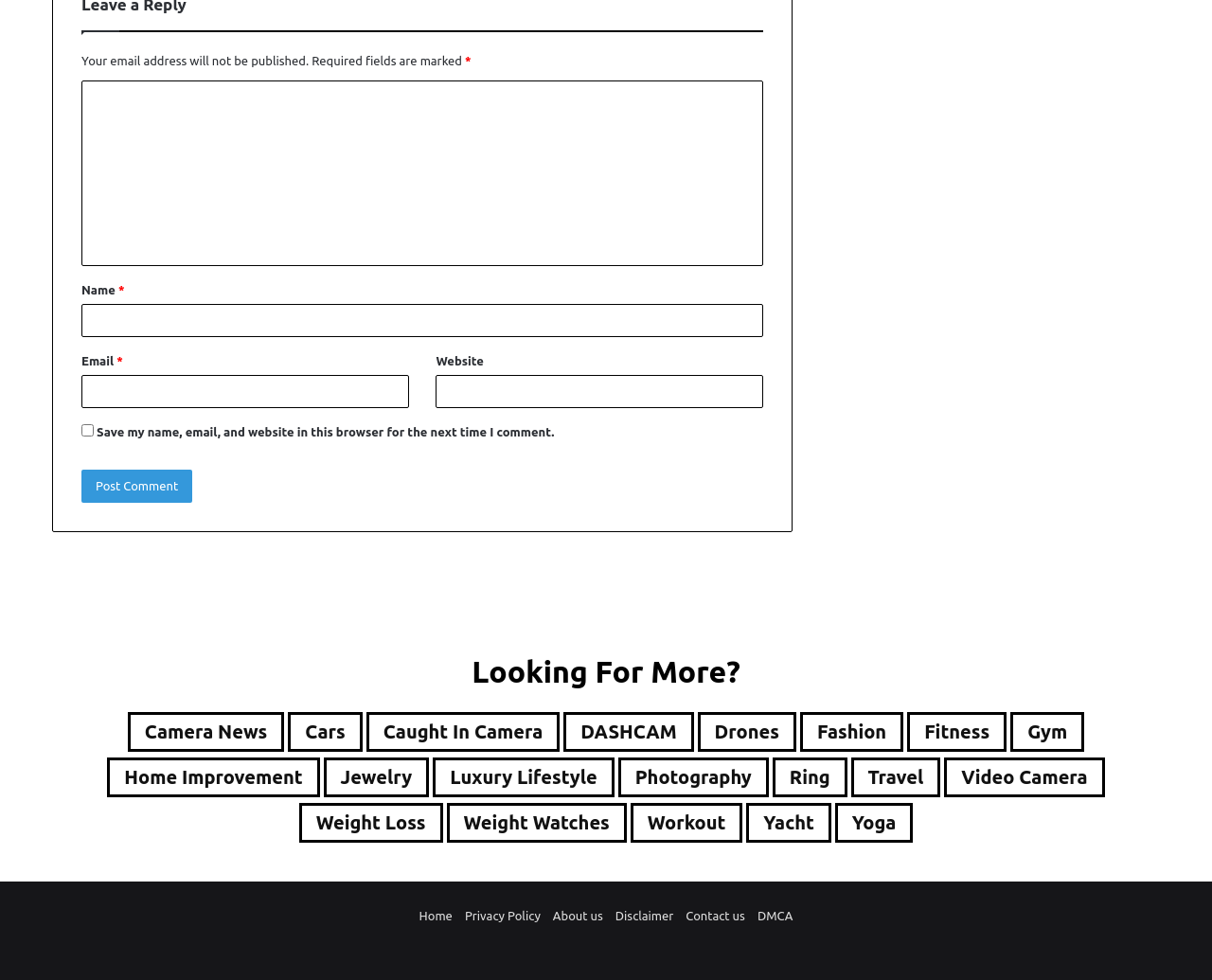Please identify the bounding box coordinates for the region that you need to click to follow this instruction: "Click the Post Comment button".

[0.067, 0.479, 0.159, 0.513]